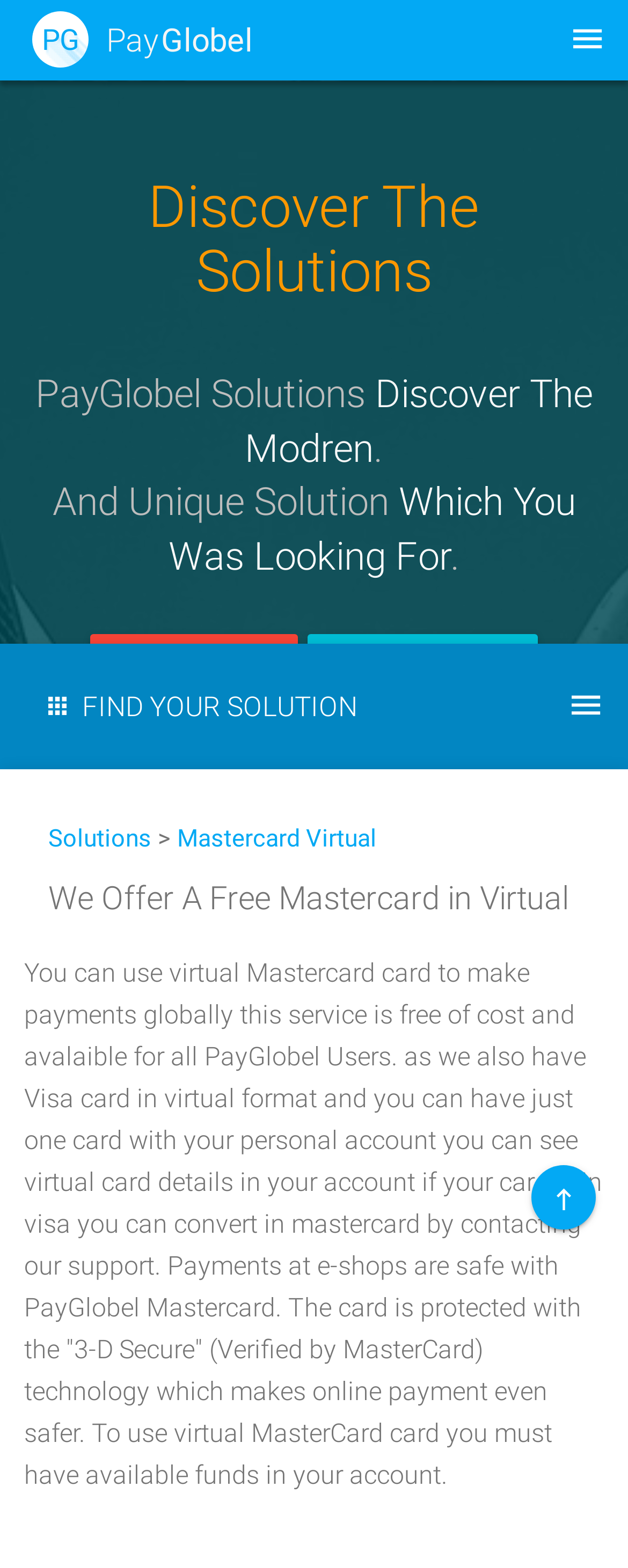Generate the main heading text from the webpage.

Discover The Solutions